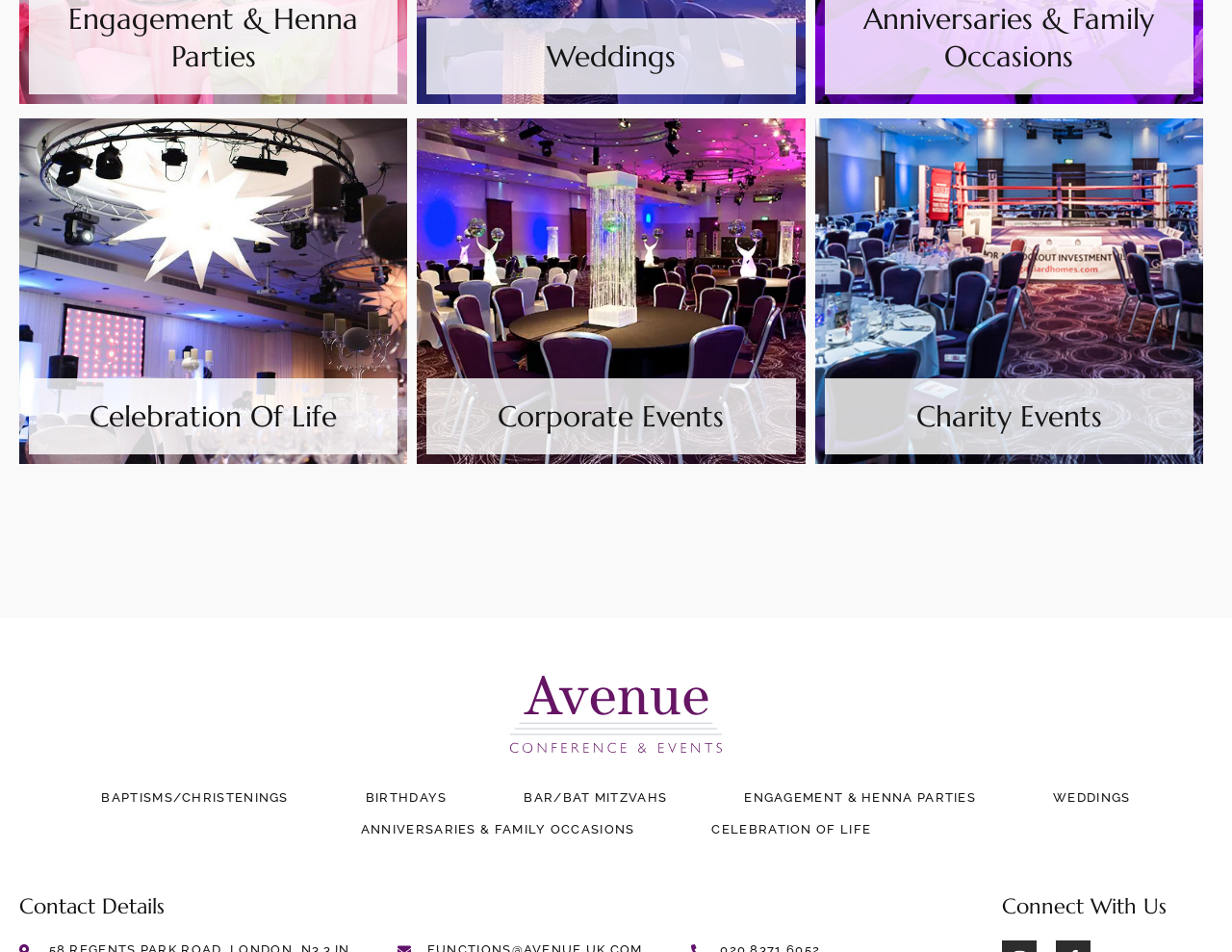Find the bounding box coordinates of the element you need to click on to perform this action: 'Check Contact Details'. The coordinates should be represented by four float values between 0 and 1, in the format [left, top, right, bottom].

[0.016, 0.938, 0.814, 0.967]